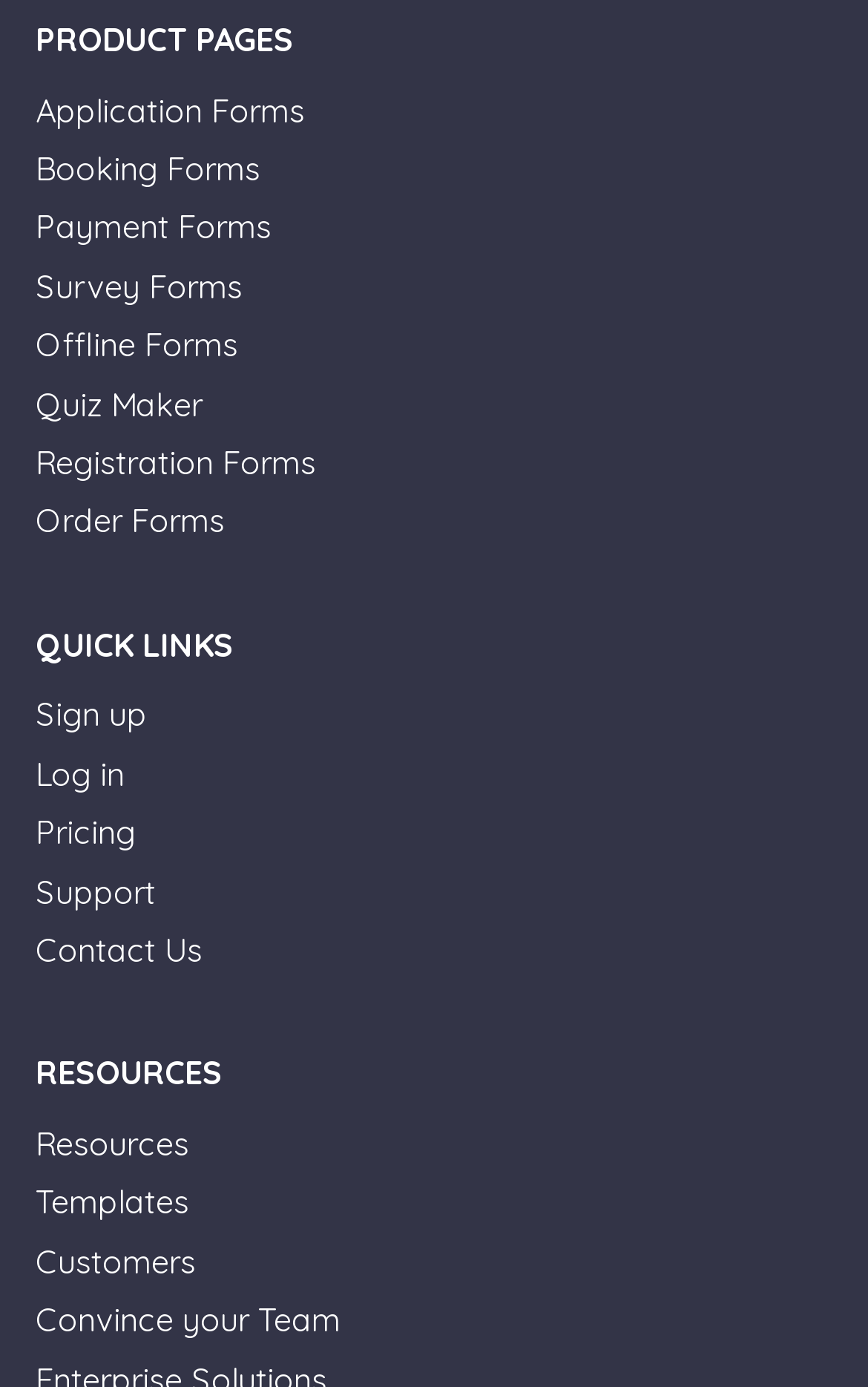Find the bounding box coordinates of the clickable area required to complete the following action: "Explore resources".

[0.041, 0.811, 0.218, 0.84]